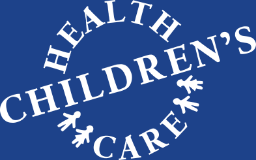Give a concise answer of one word or phrase to the question: 
What is represented by the small silhouettes in the logo?

children